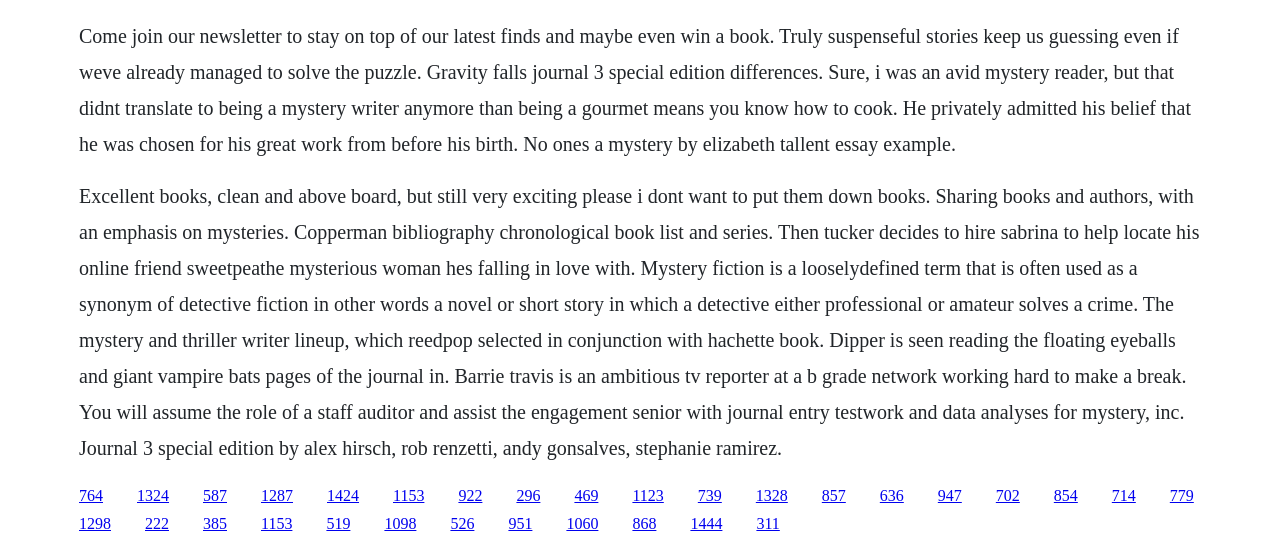Determine the bounding box for the described UI element: "1287".

[0.204, 0.89, 0.229, 0.921]